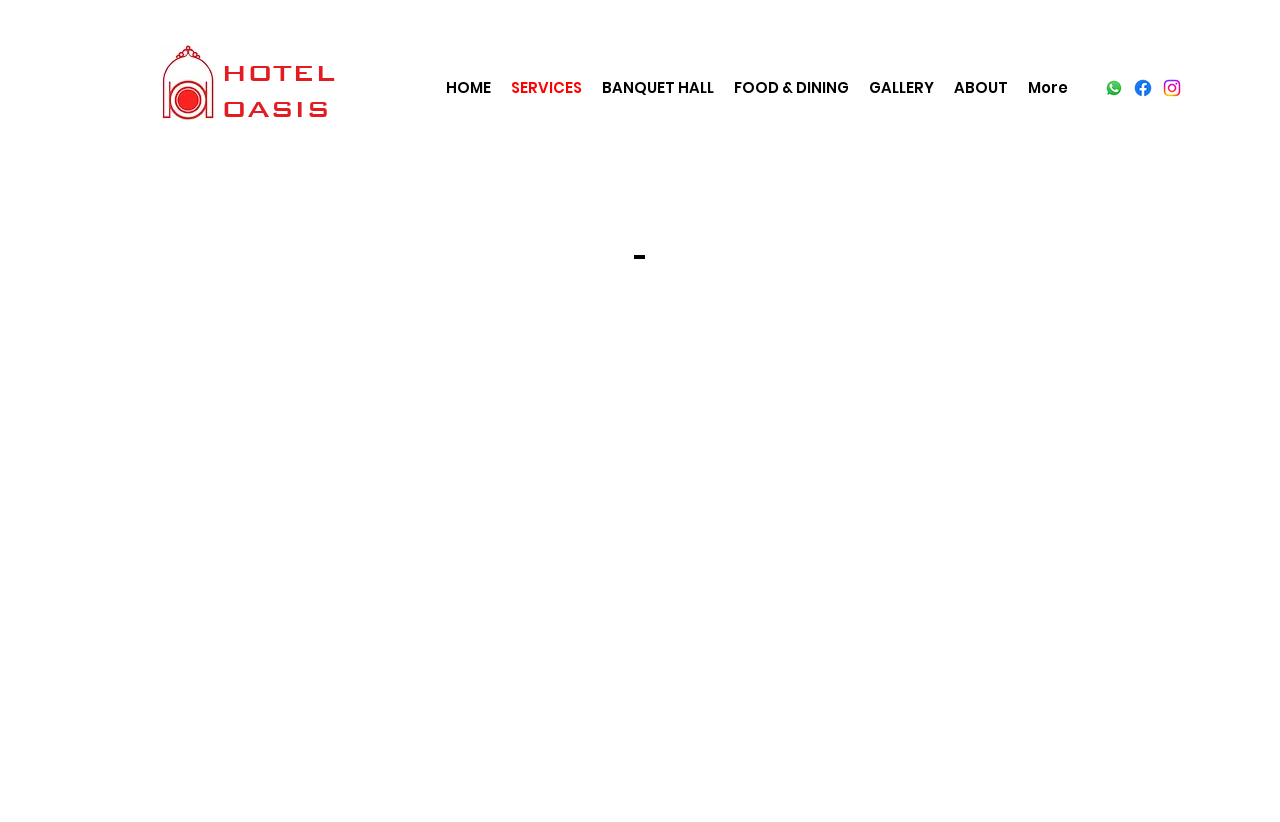Please determine the bounding box coordinates for the UI element described here. Use the format (top-left x, top-left y, bottom-right x, bottom-right y) with values bounded between 0 and 1: HOTEL OASIS

[0.173, 0.064, 0.262, 0.152]